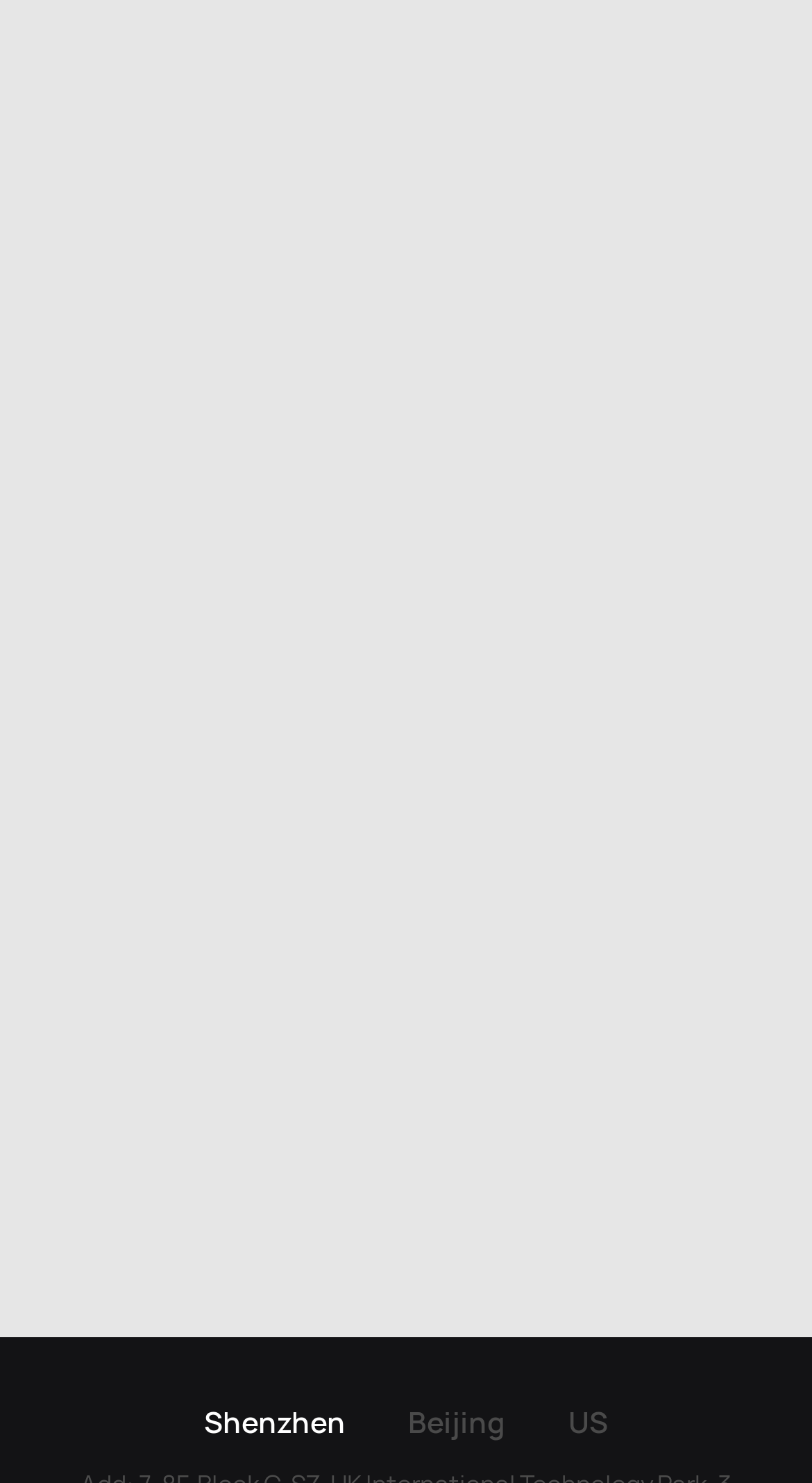Determine the bounding box coordinates of the area to click in order to meet this instruction: "Read about DeepRoute IO Platform".

[0.038, 0.101, 0.962, 0.135]